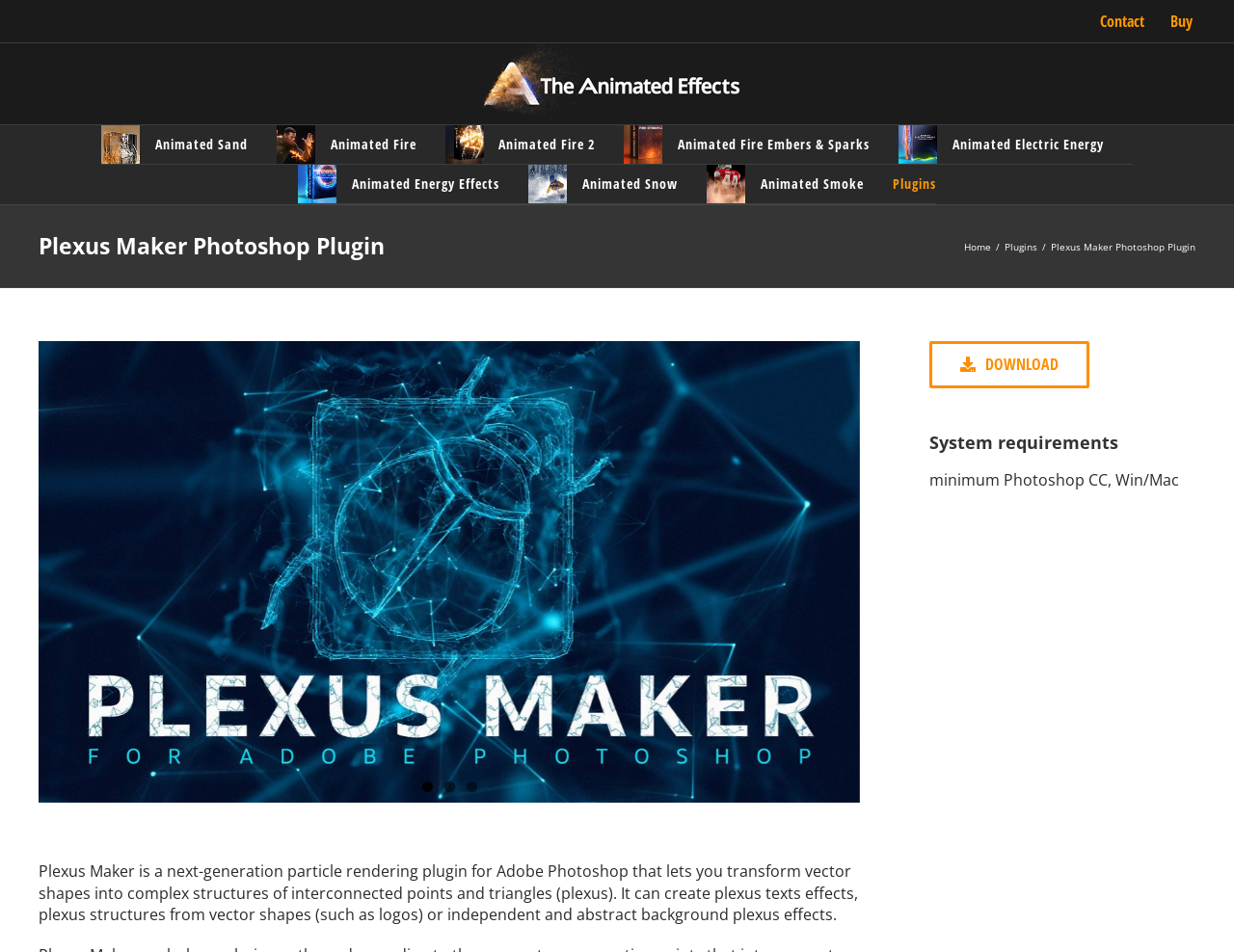What is the minimum system requirement?
Look at the image and provide a short answer using one word or a phrase.

Photoshop CC